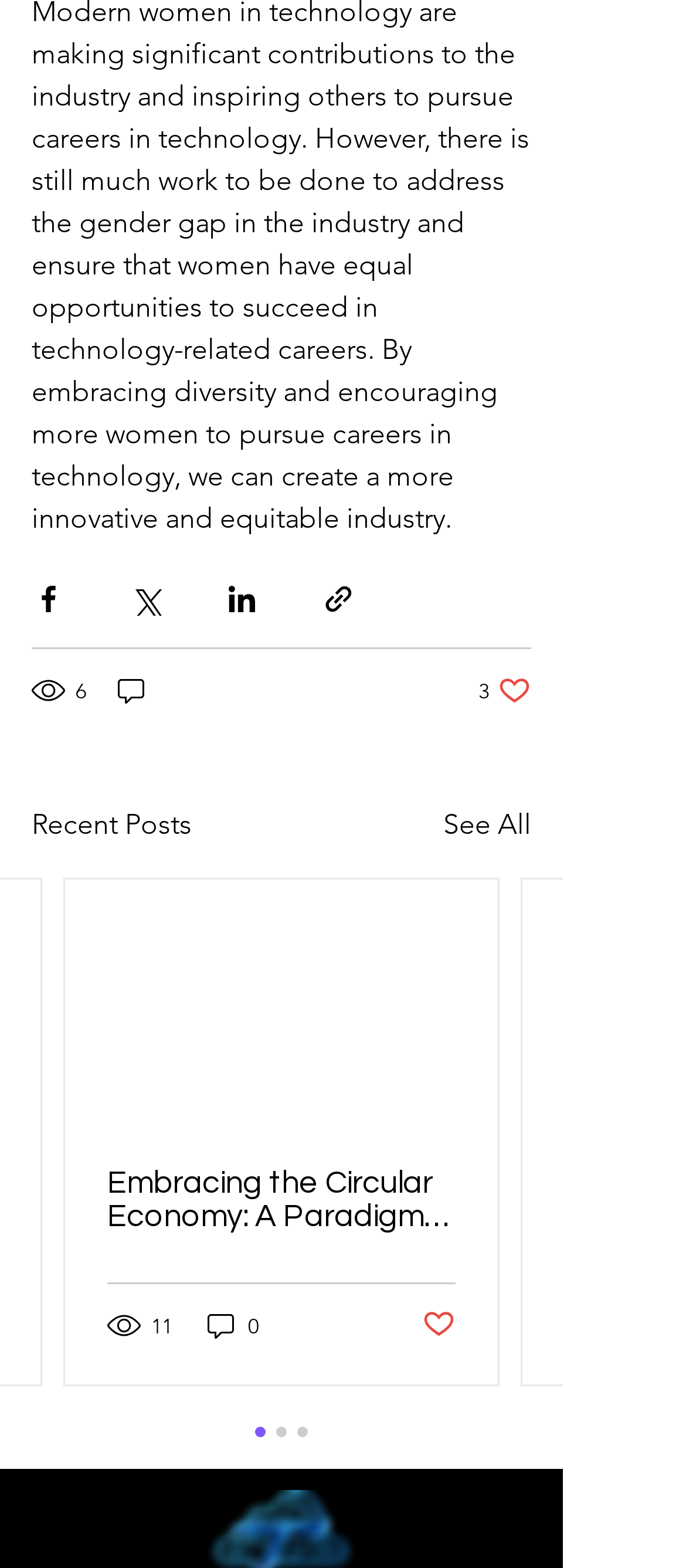Identify the bounding box for the described UI element. Provide the coordinates in (top-left x, top-left y, bottom-right x, bottom-right y) format with values ranging from 0 to 1: 13

[0.823, 0.835, 0.923, 0.856]